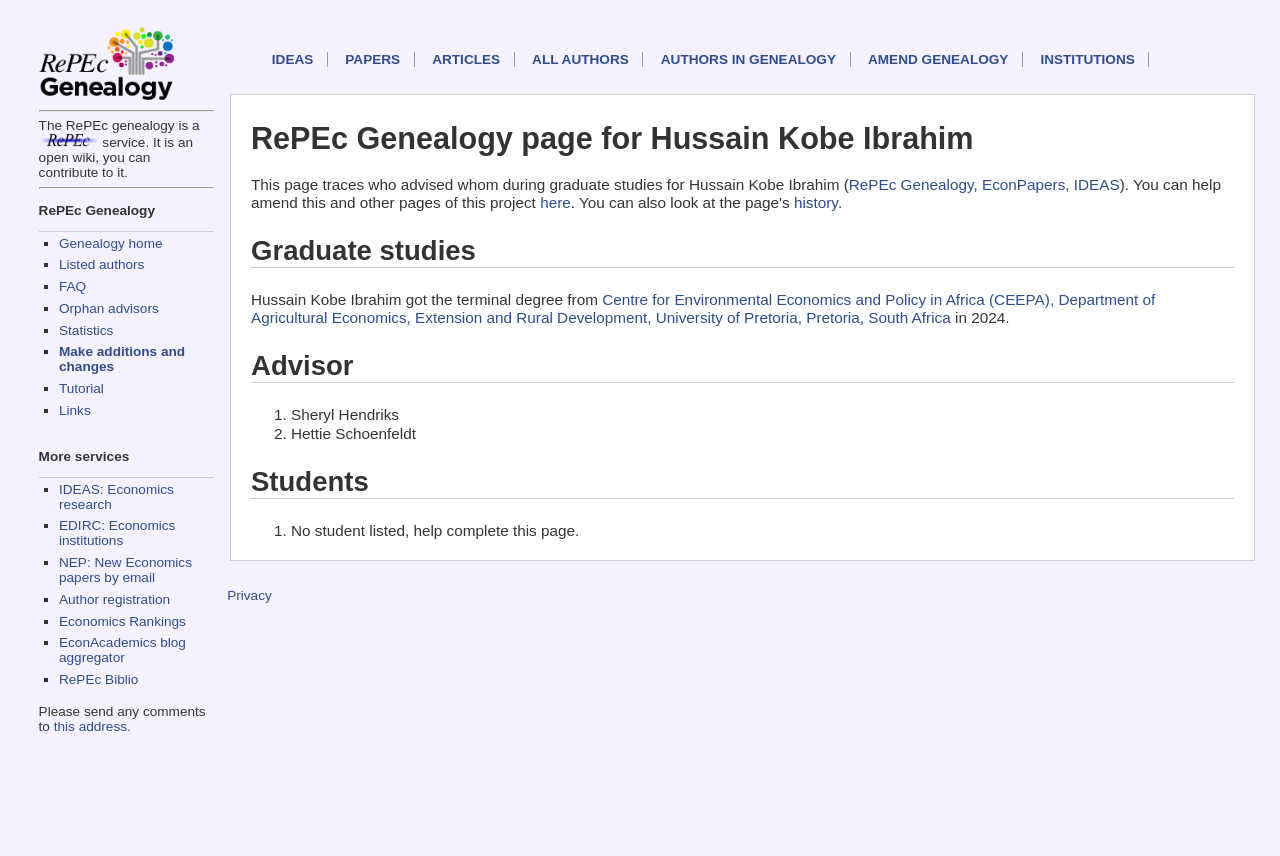Identify the bounding box for the UI element described as: "Genealogy home". The coordinates should be four float numbers between 0 and 1, i.e., [left, top, right, bottom].

[0.046, 0.275, 0.127, 0.293]